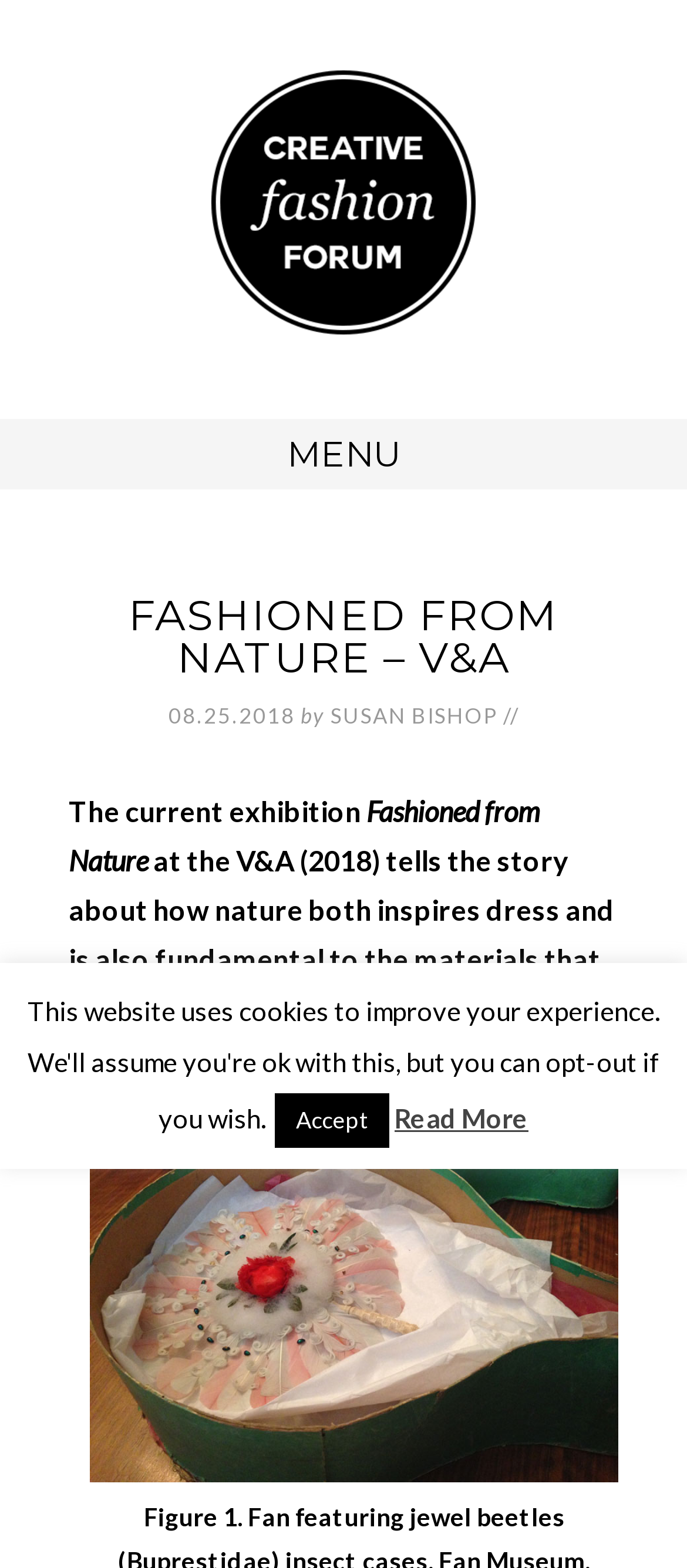Write an extensive caption that covers every aspect of the webpage.

The webpage is about the exhibition "Fashioned from Nature" at the V&A, which explores the relationship between nature and fashion. At the top of the page, there is a link to the "CREATIVE FASHION FORUM" on the right side. Below this, there is a main navigation menu that spans the entire width of the page.

The main content of the page is divided into sections. The first section has a header with the title "FASHIONED FROM NATURE – V&A" in large font, accompanied by the date "08.25.2018" and the author's name "SUSAN BISHOP" on the right side. Below this, there is a brief introduction to the exhibition, which describes how nature inspires fashion and is fundamental to the materials used in fashion.

Following this introduction, there is a paragraph of text that provides more information about the exhibition. This text is accompanied by a large image on the right side, which is a photograph of a fan featuring jewel beetles taken by Susan Bishop. The image is captioned with a description of the fan and its location.

At the bottom of the page, there is a small section with a link to the "Privacy & Cookies Policy".